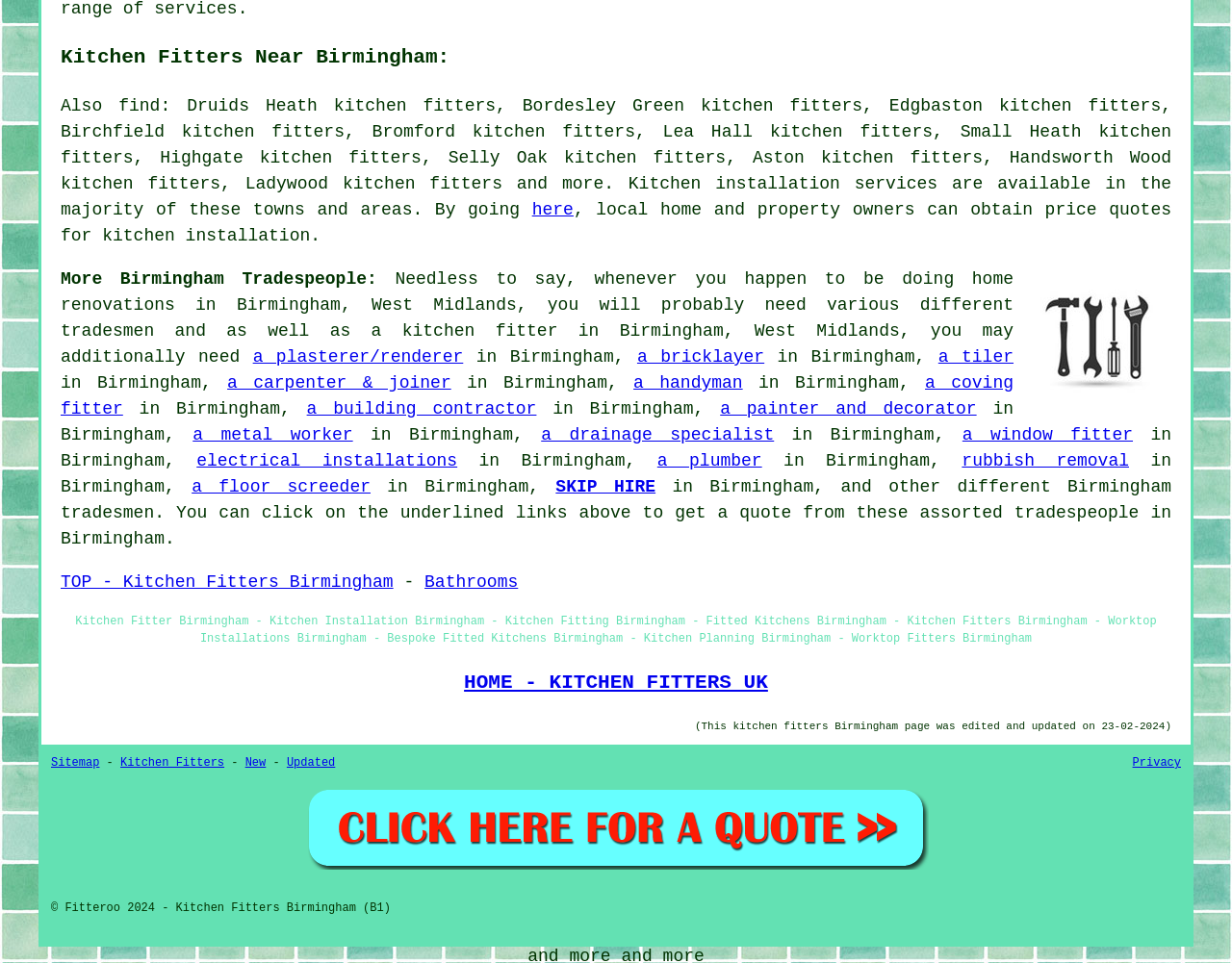What is the name of the company that owns this website?
Please give a detailed answer to the question using the information shown in the image.

The webpage has a copyright notice at the bottom that states '© Fitteroo 2024', indicating that Fitteroo is the company that owns this website.